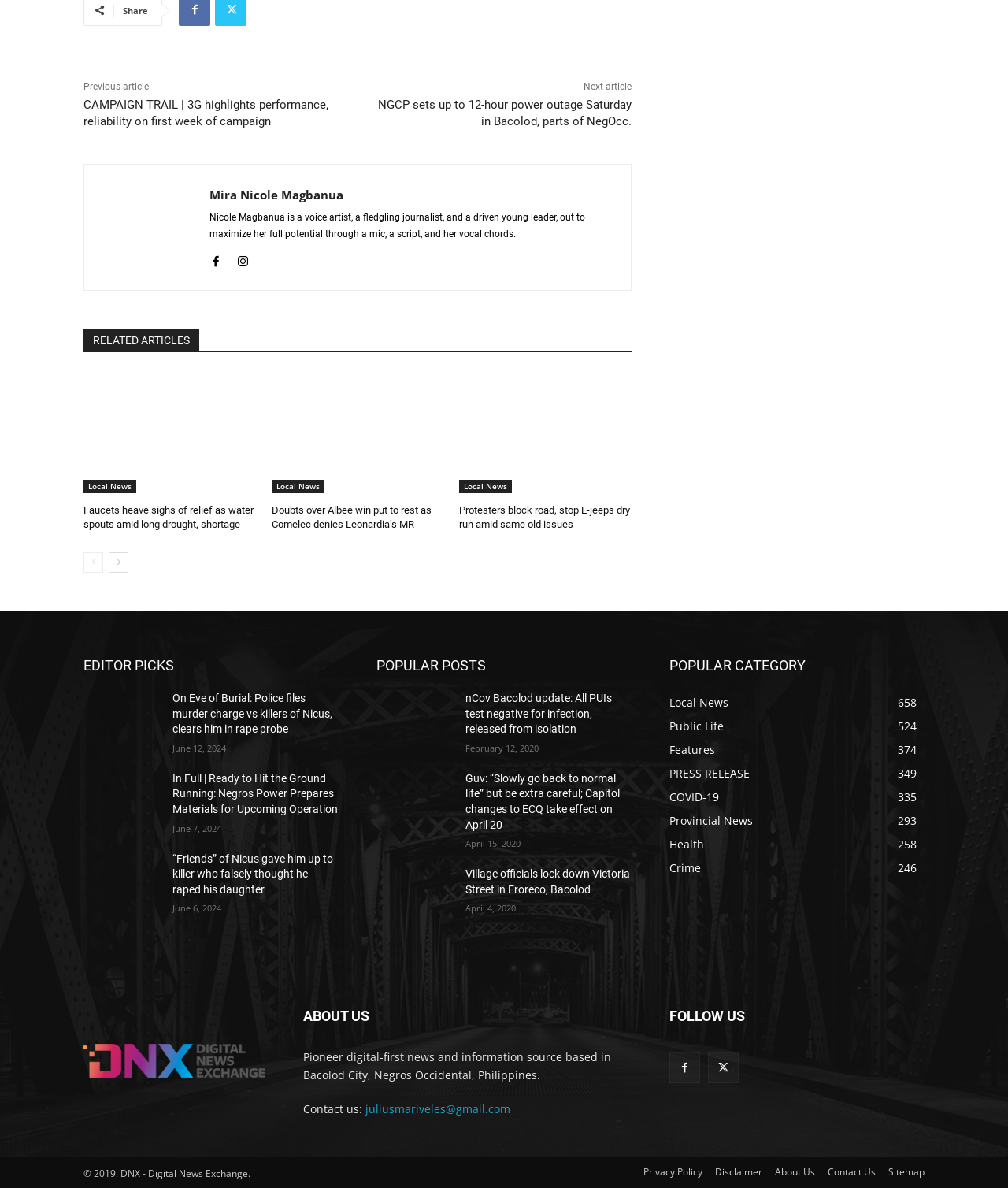Based on the image, give a detailed response to the question: What is the name of the news organization?

I found a static text element at the bottom of the page with the text 'DNX - Digital News Exchange', which appears to be the name of the news organization.